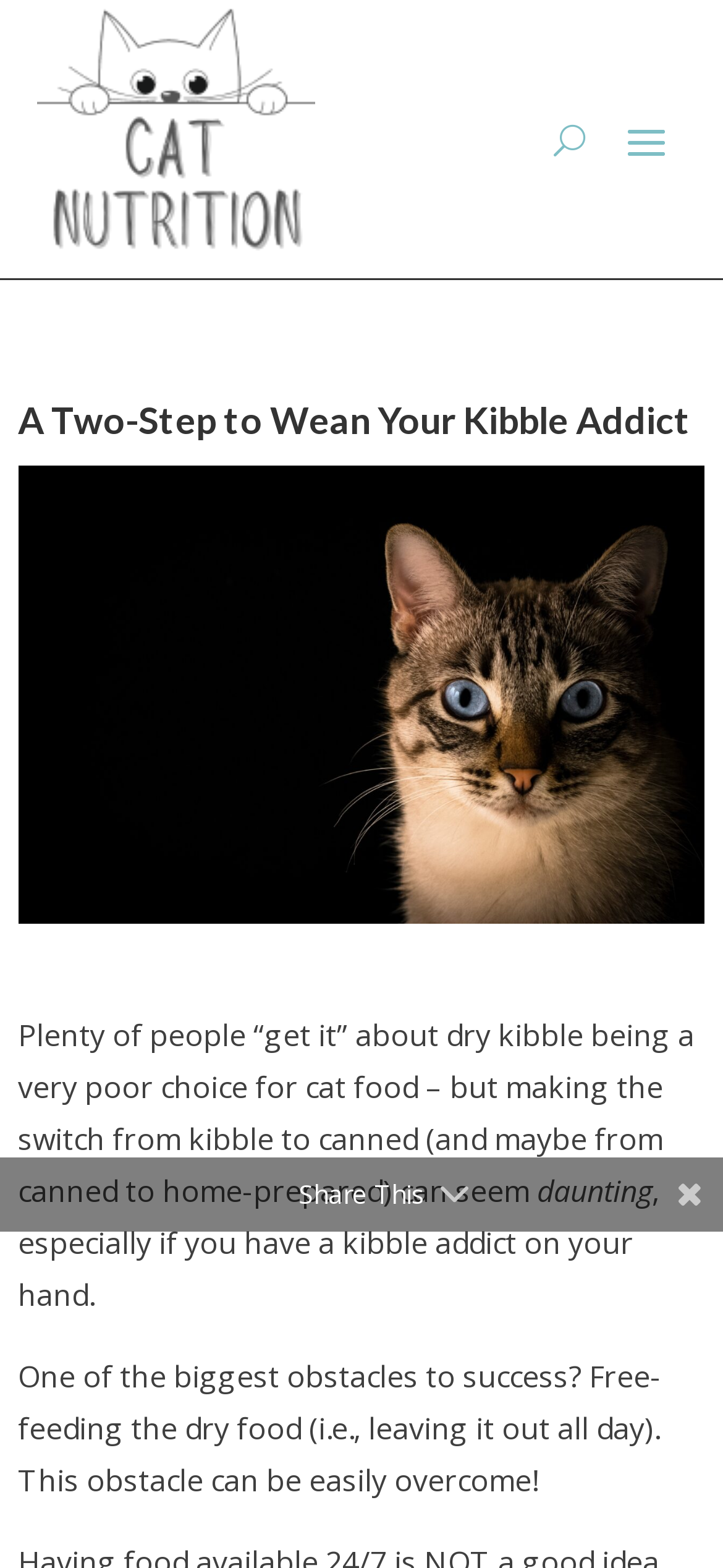Describe every aspect of the webpage in a detailed manner.

The webpage is about switching a cat's diet from kibble to healthier food, with a focus on a two-step approach. At the top left of the page, there is a link, and to the right of it, a button labeled "U". Below these elements, a heading "A Two-Step to Wean Your Kibble Addict" spans almost the entire width of the page. 

Underneath the heading, there is an image of a cat against a dark background, which takes up a significant portion of the page. Below the image, there are several blocks of text. The first block discusses the challenges of switching a cat's diet from kibble to canned or home-prepared food, especially for kibble addicts. The text continues, highlighting the obstacle of free-feeding dry food and how it can be overcome. 

To the right of the image, there is a "Share This" button. Overall, the page has a simple layout, with a prominent image and several blocks of text that provide information and guidance on switching a cat's diet.